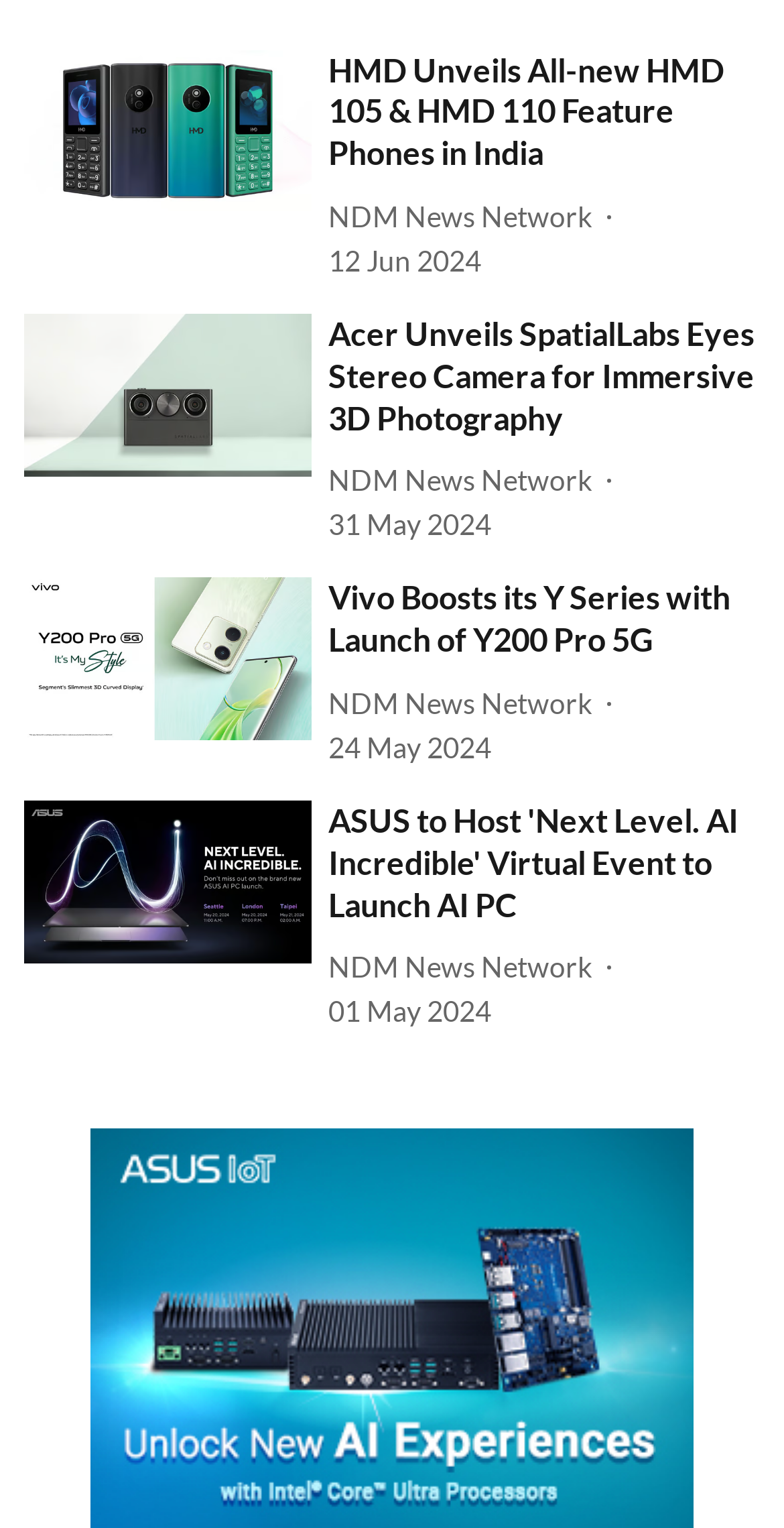How many news articles are displayed on this webpage?
Refer to the image and give a detailed response to the question.

I counted the number of news articles by looking at the repeating pattern of image, headline, author, and date elements. There are four sets of these elements, indicating four news articles.